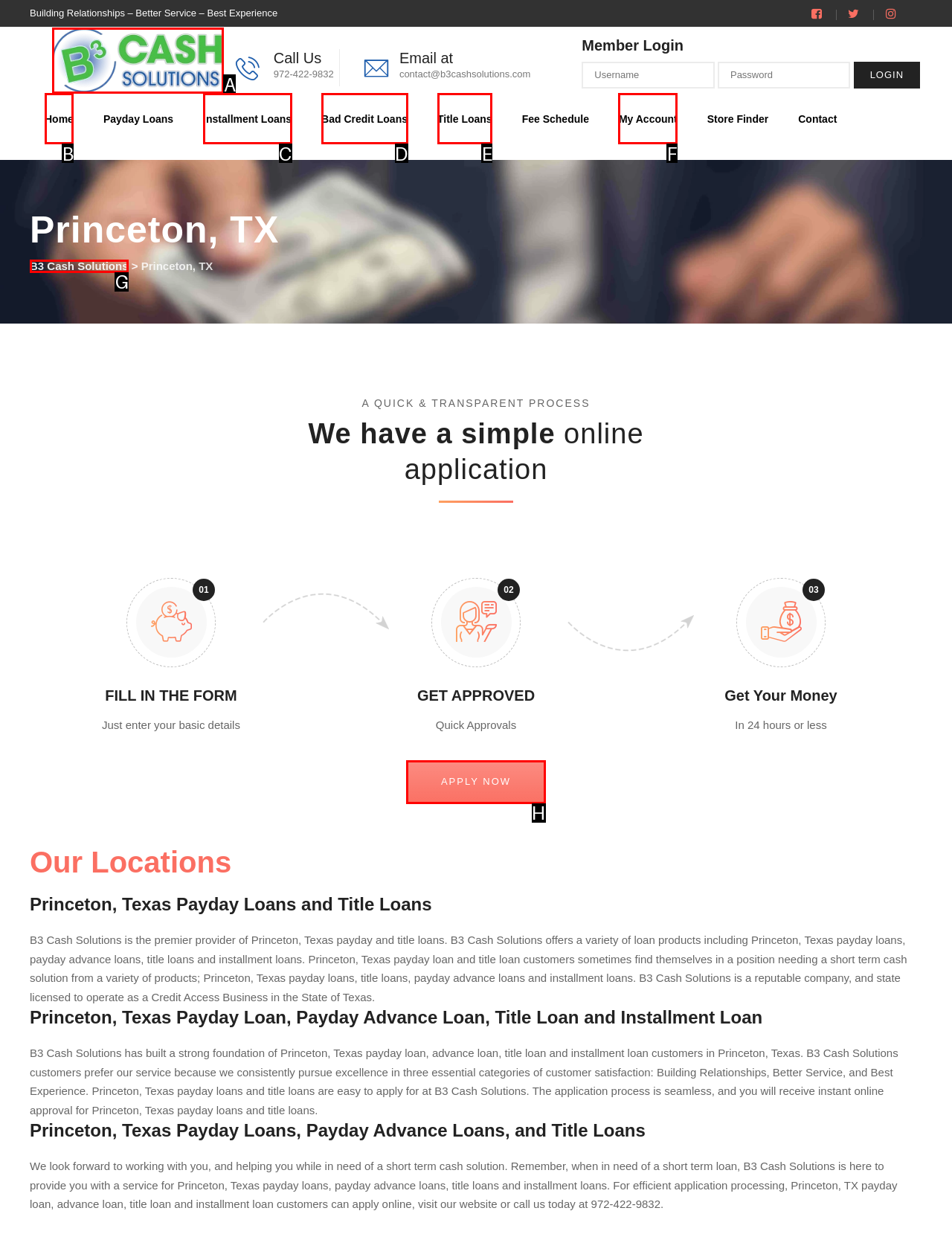Identify the matching UI element based on the description: Bad Credit Loans
Reply with the letter from the available choices.

D